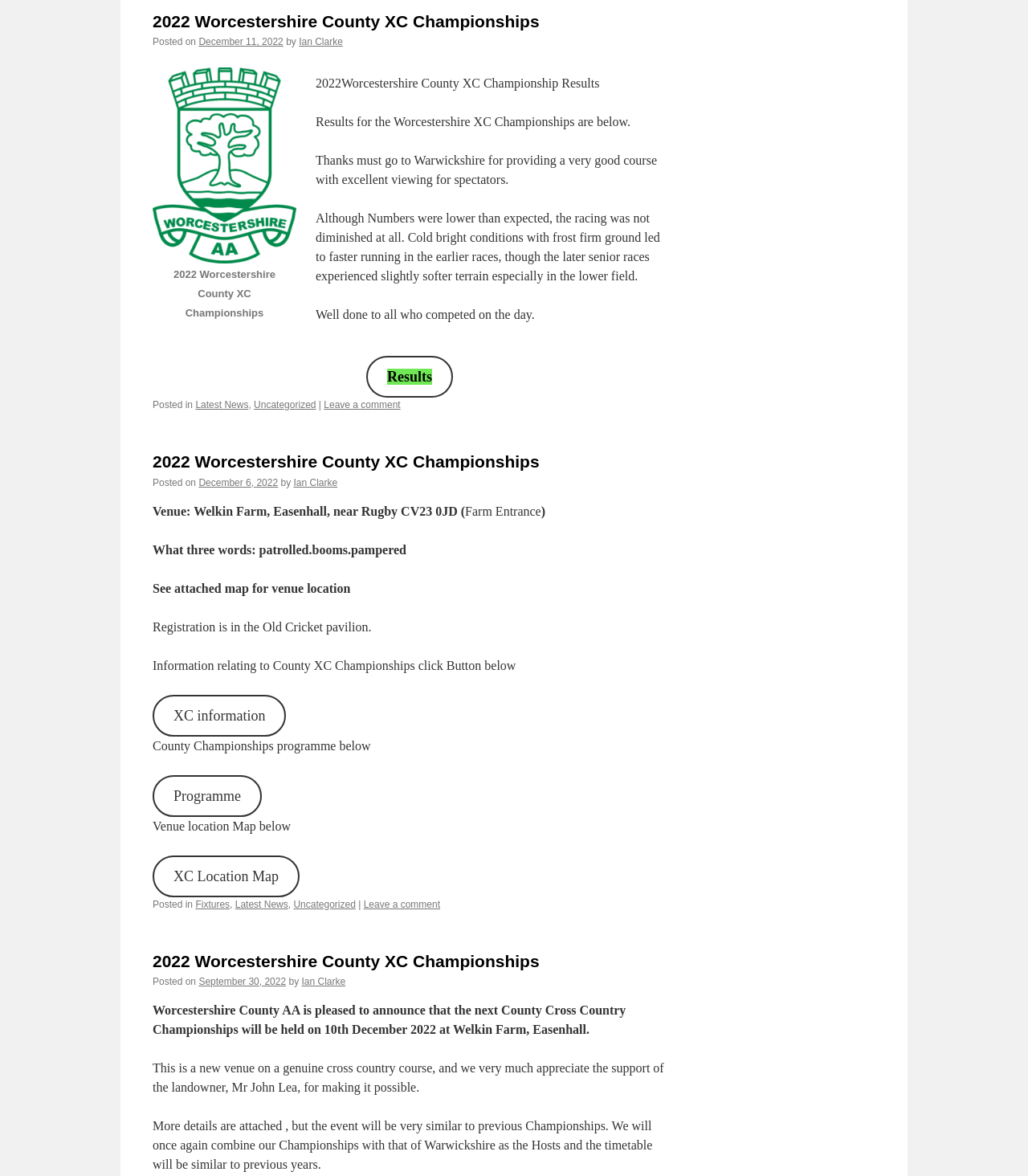Please determine the bounding box coordinates of the element's region to click for the following instruction: "Read the latest news".

[0.19, 0.34, 0.242, 0.349]